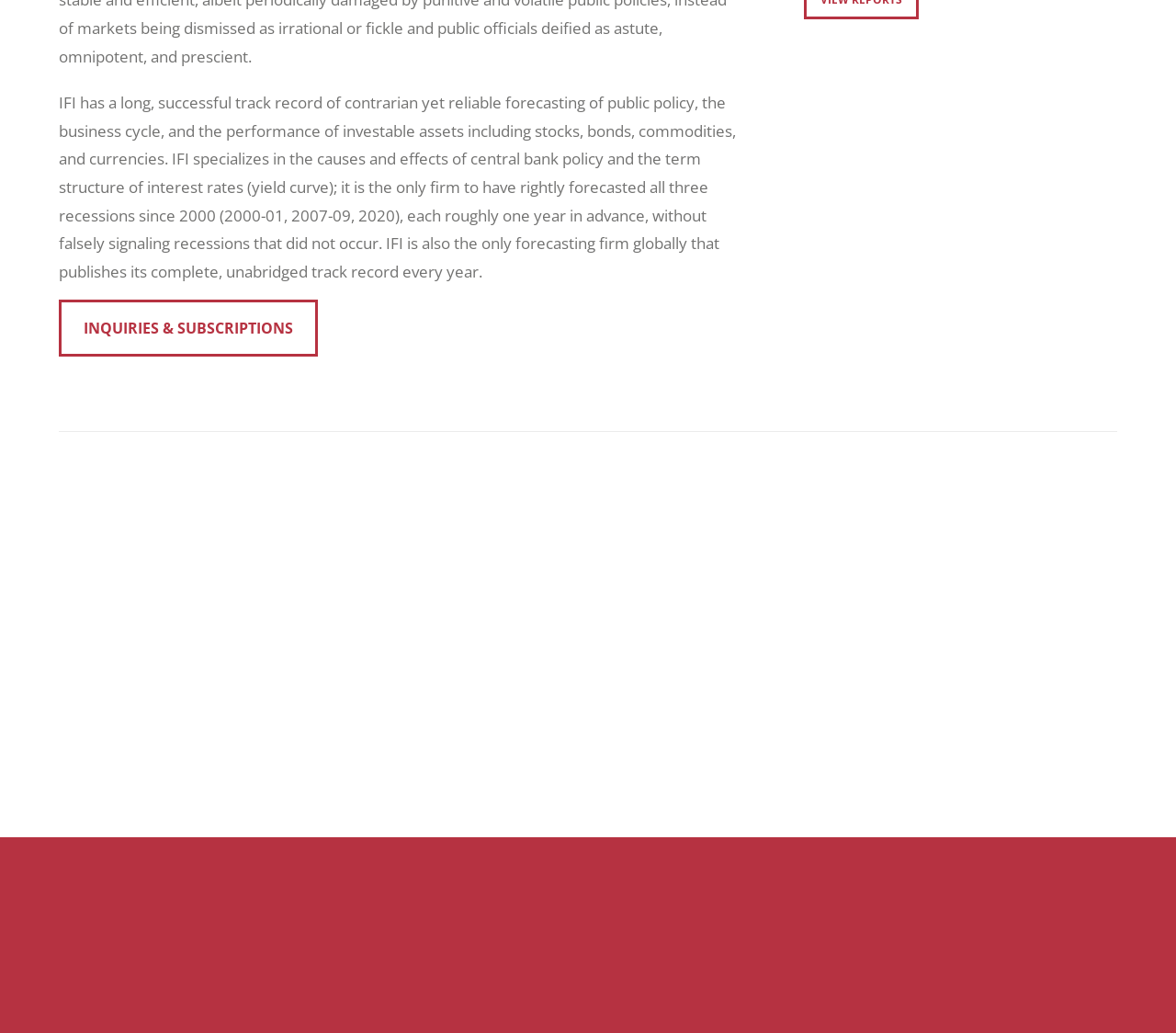What is the specialty of IFI?
Refer to the screenshot and deliver a thorough answer to the question presented.

According to the StaticText element, IFI specializes in the causes and effects of central bank policy and the term structure of interest rates (yield curve).